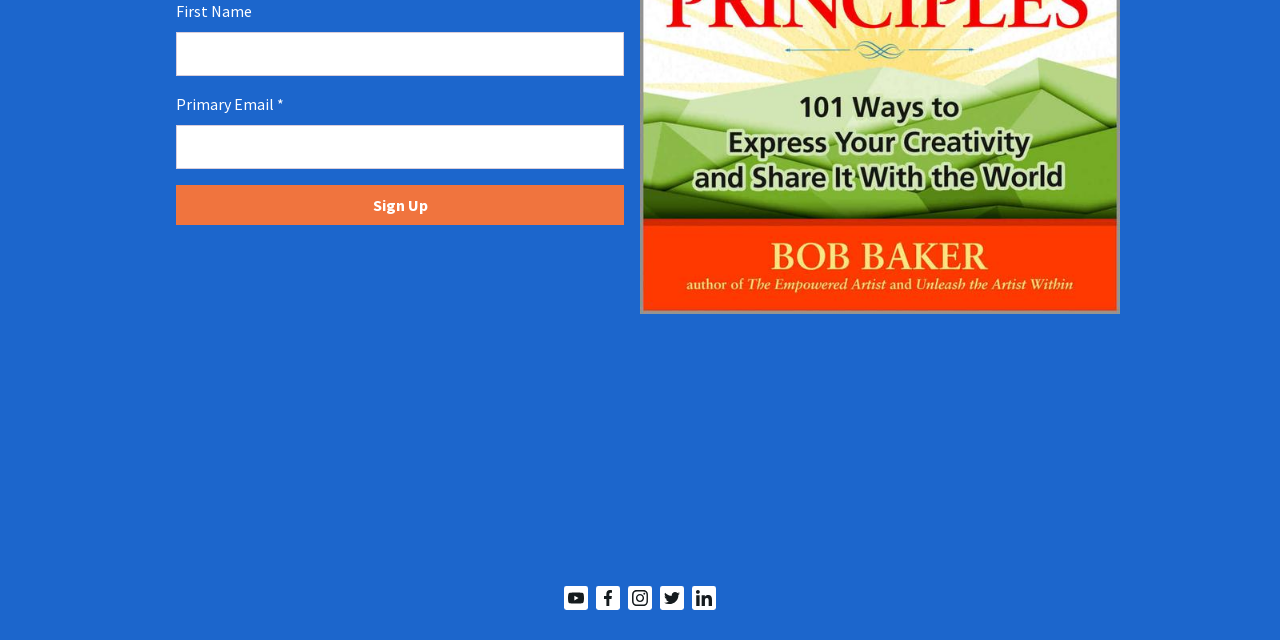Based on the element description: "Interviews", identify the UI element and provide its bounding box coordinates. Use four float numbers between 0 and 1, [left, top, right, bottom].

None